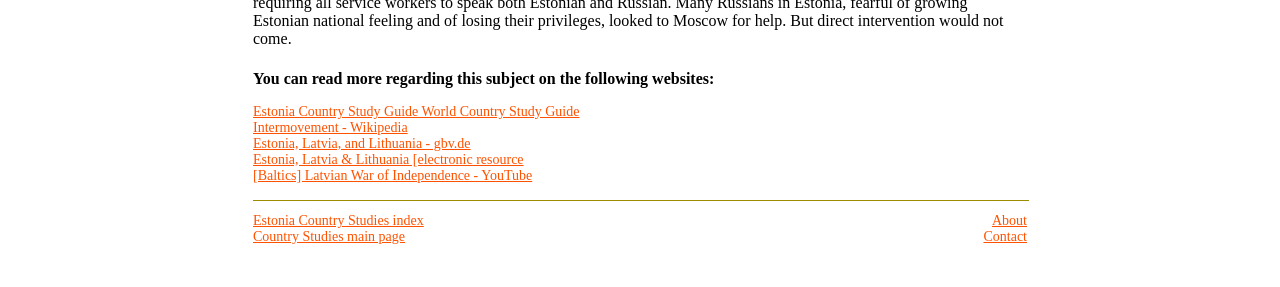Please identify the bounding box coordinates of the area that needs to be clicked to fulfill the following instruction: "visit Intermovement Wikipedia page."

[0.198, 0.417, 0.319, 0.469]